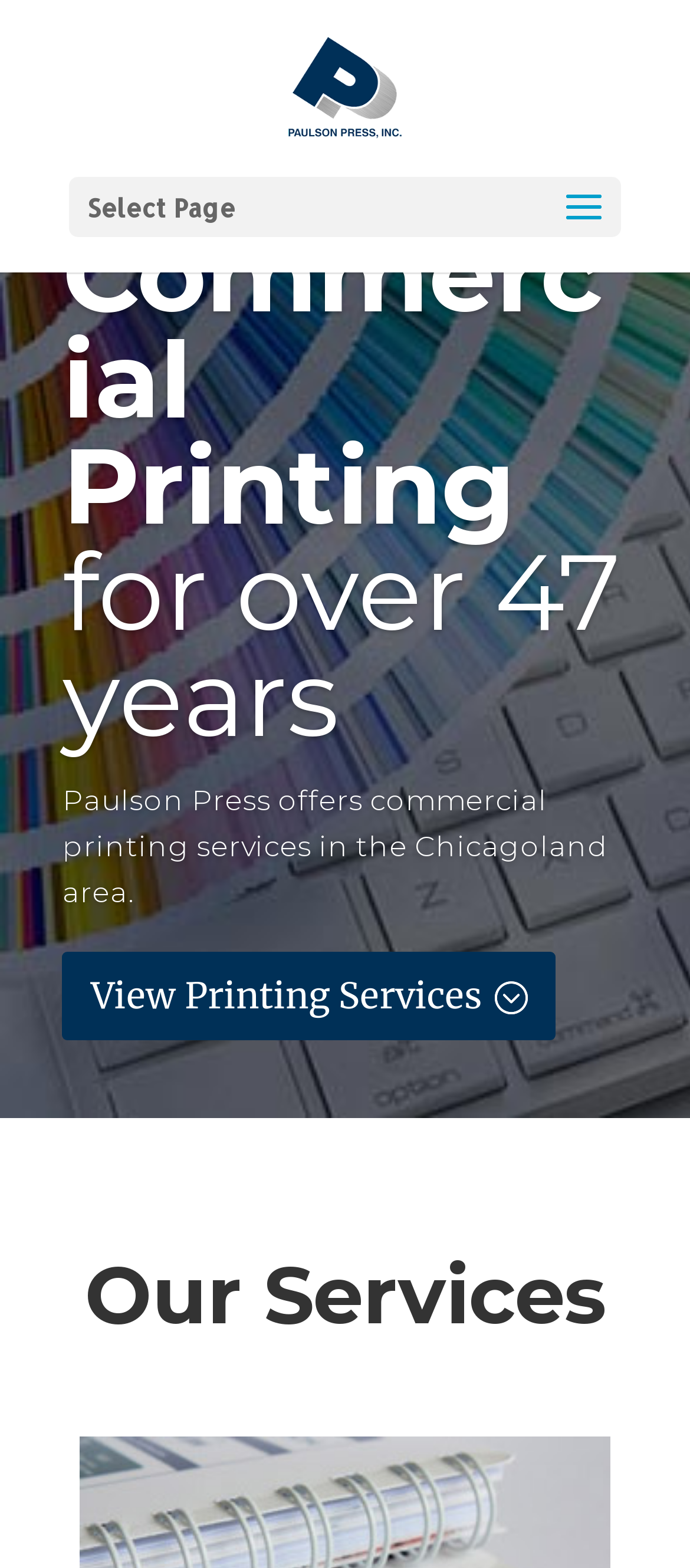Describe the webpage meticulously, covering all significant aspects.

The webpage is about Paulson Press, a printer located in Elk Grove, IL, near Chicago. At the top, there is a logo image of Paulson Press Inc. accompanied by a link with the same name. Below the logo, there is a dropdown menu labeled "Select Page". 

The main content of the page is divided into sections, with the first section describing the company's commercial printing services. This section is headed by a title "Commercial Printing" and a subtitle "for over 47 years". Below the title, there is a brief description of the company's services, stating that Paulson Press offers commercial printing services in the Chicagoland area. A link "View Printing Services" is provided below the description, allowing users to learn more about the services.

Further down the page, there is a section labeled "Our Services", which likely lists the various printing services offered by Paulson Press.